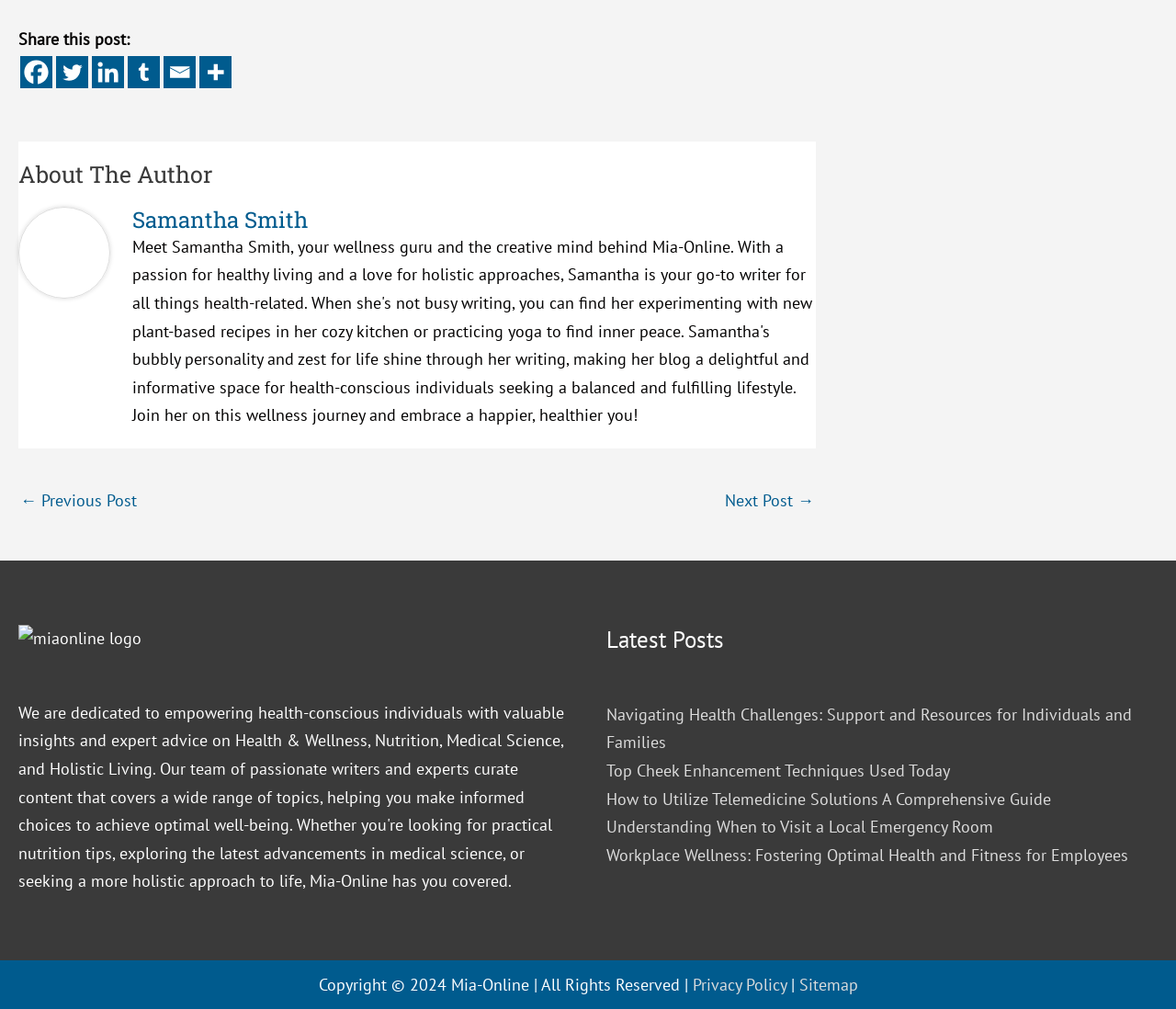How many social media platforms are available for sharing?
Using the image, provide a concise answer in one word or a short phrase.

5